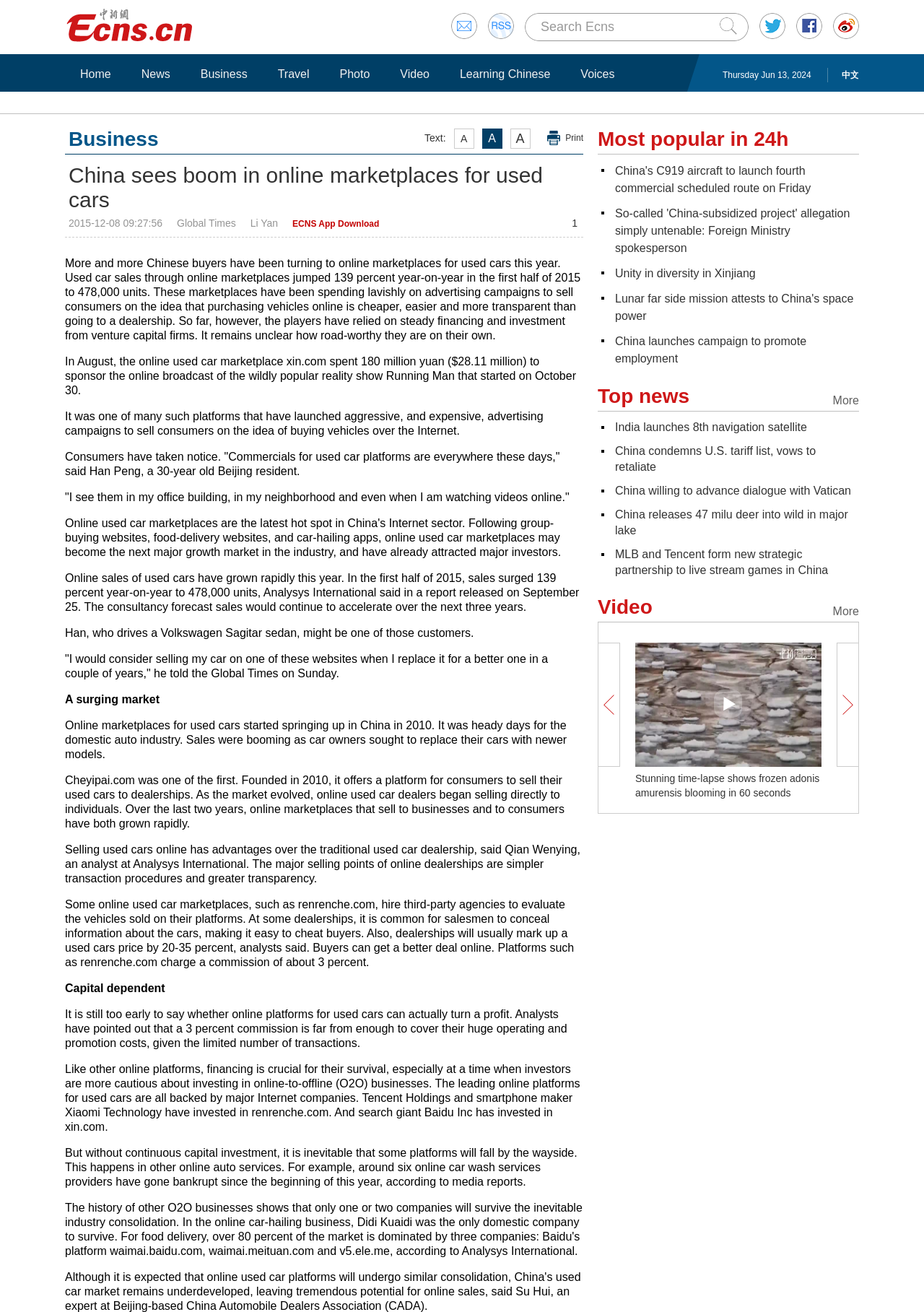Generate a thorough explanation of the webpage's elements.

This webpage is about an article discussing the boom in online marketplaces for used cars in China. At the top of the page, there is a search bar with a "Submit" button to the right. Below the search bar, there are several links to different sections of the website, including "Home", "News", "Business", "Travel", "Photo", "Video", and "Learning Chinese".

To the right of these links, there is a section with the current date and a link to switch to a Chinese version of the website. Below this section, there is a heading that reads "Business" and a subheading that reads "China sees boom in online marketplaces for used cars".

The main article is divided into several paragraphs, with a few headings and subheadings throughout. The text discusses the growth of online used car marketplaces in China, with sales increasing by 139% in the first half of 2015. The article also mentions the advantages of buying used cars online, including simpler transaction procedures and greater transparency.

To the right of the main article, there are several sections with links to other news articles, including "Most popular in 24h", "More Top news", and "More Video". These sections contain links to various news articles, including ones about China's C919 aircraft, the Lunar far side mission, and India's navigation satellite.

At the bottom of the page, there is a section with a heading that reads "More Video" and a link to a time-lapse video showing frozen adonis amurensis blooming in 60 seconds.